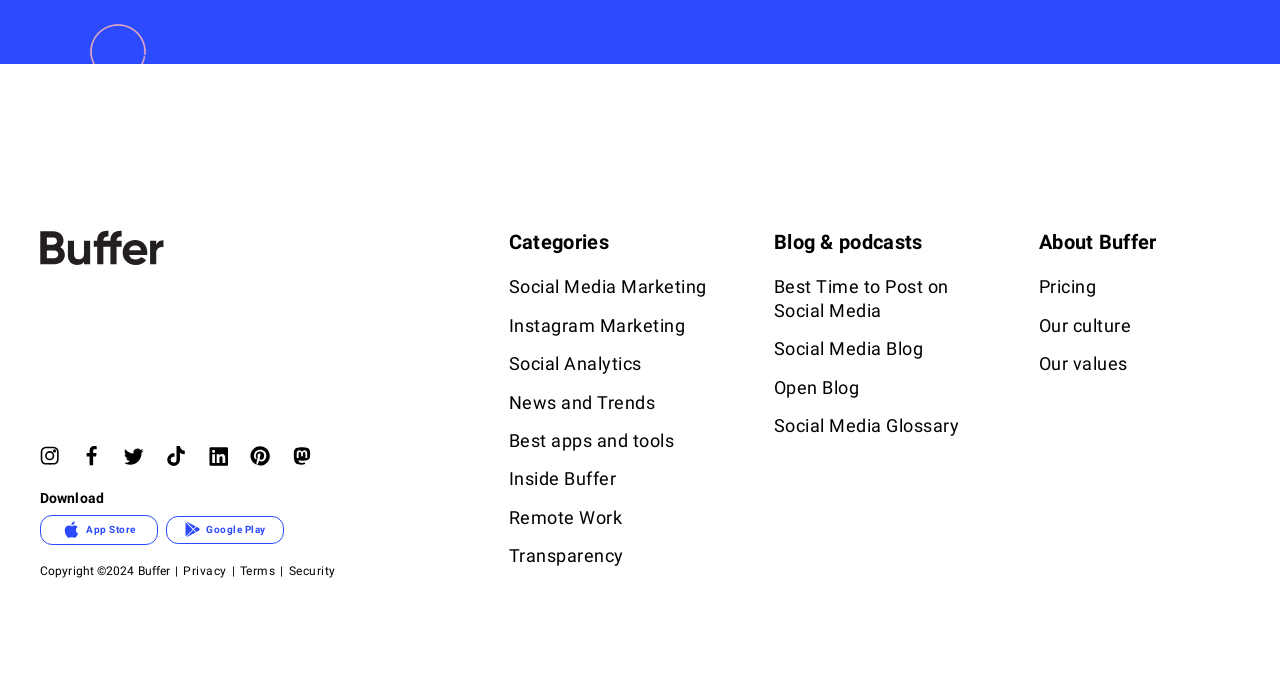Answer the question in a single word or phrase:
What social media platforms are supported?

Multiple